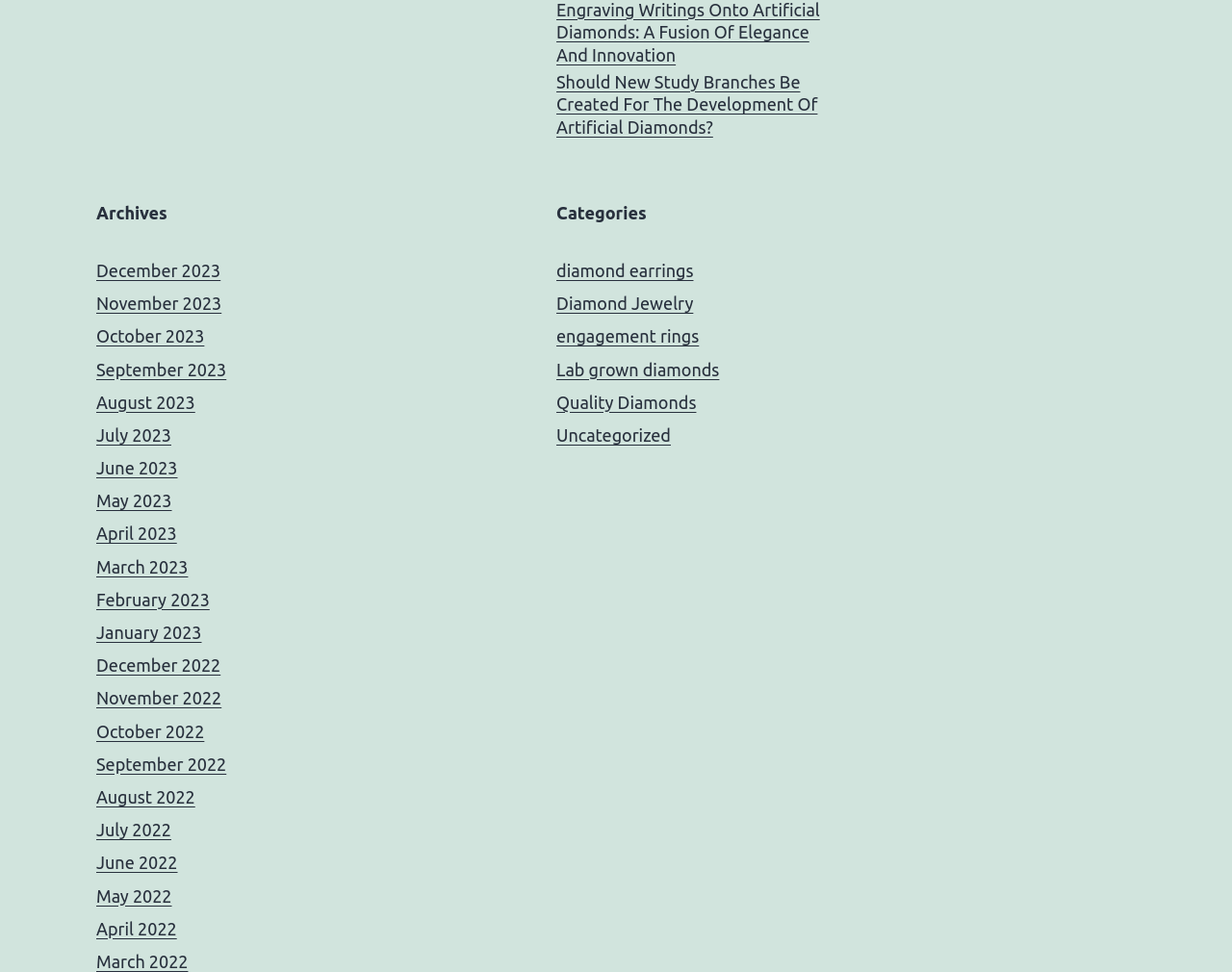How many categories are listed?
Provide a one-word or short-phrase answer based on the image.

6